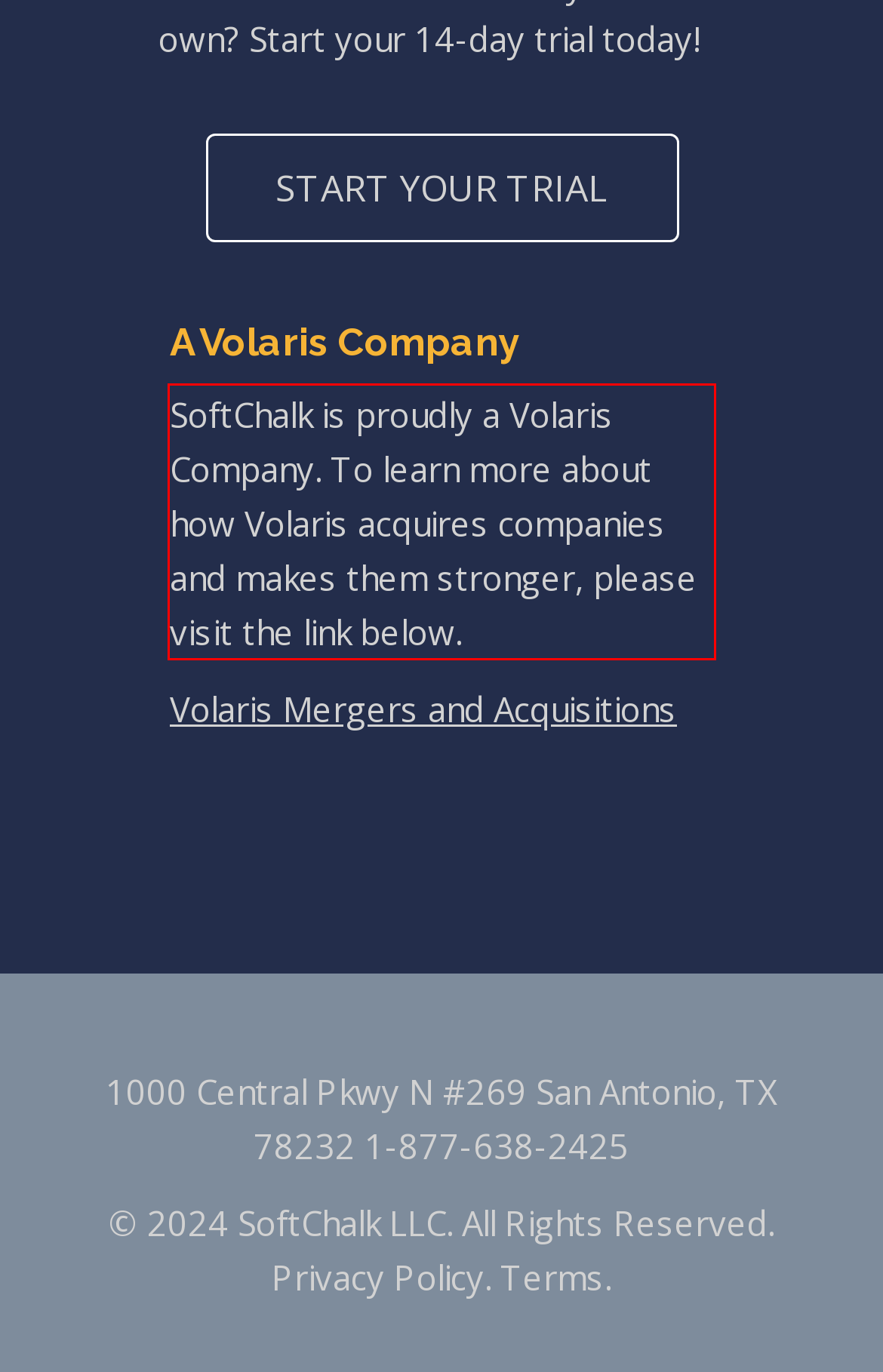View the screenshot of the webpage and identify the UI element surrounded by a red bounding box. Extract the text contained within this red bounding box.

SoftChalk is proudly a Volaris Company. To learn more about how Volaris acquires companies and makes them stronger, please visit the link below.